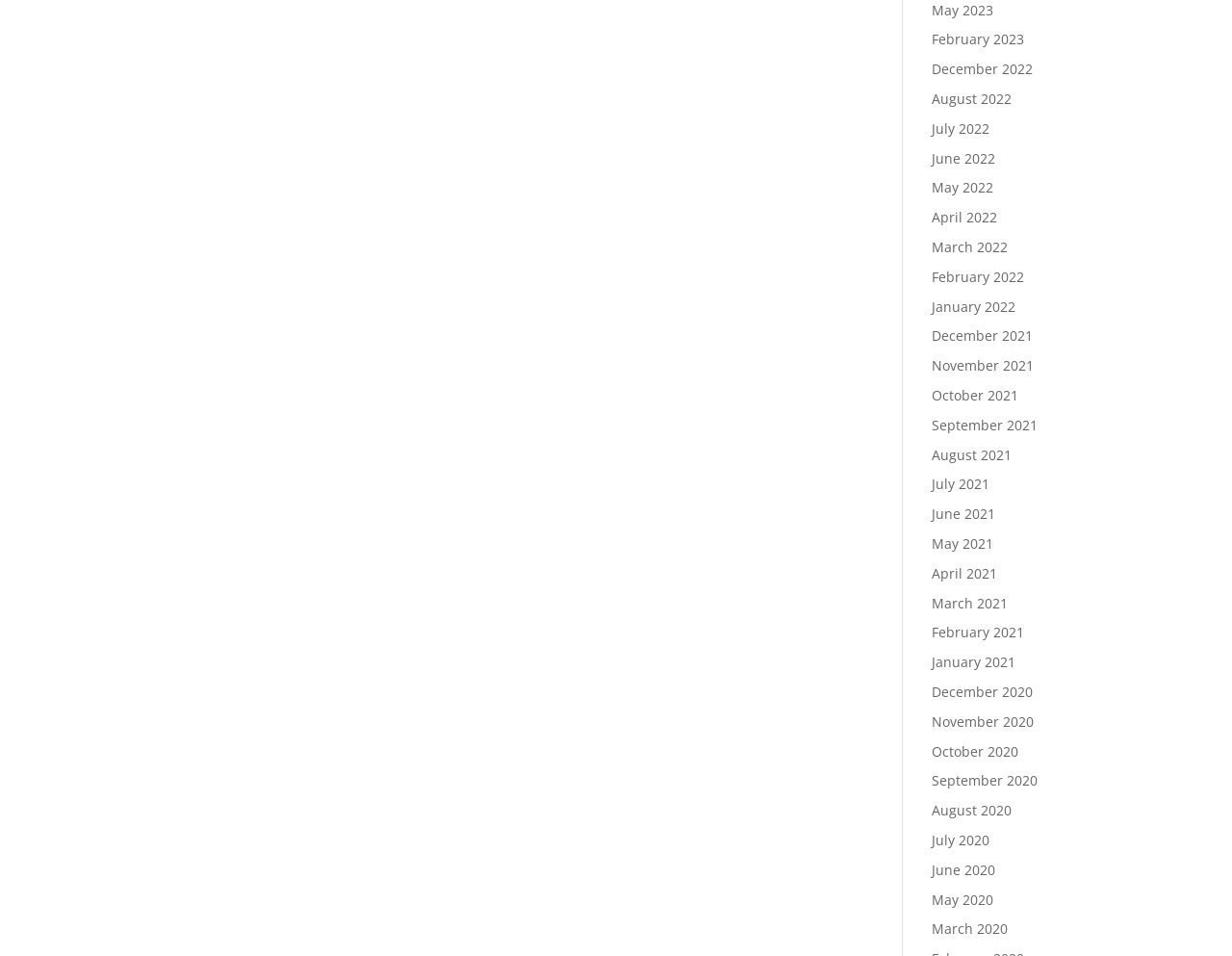Please locate the bounding box coordinates of the region I need to click to follow this instruction: "access June 2020".

[0.756, 0.9, 0.808, 0.919]